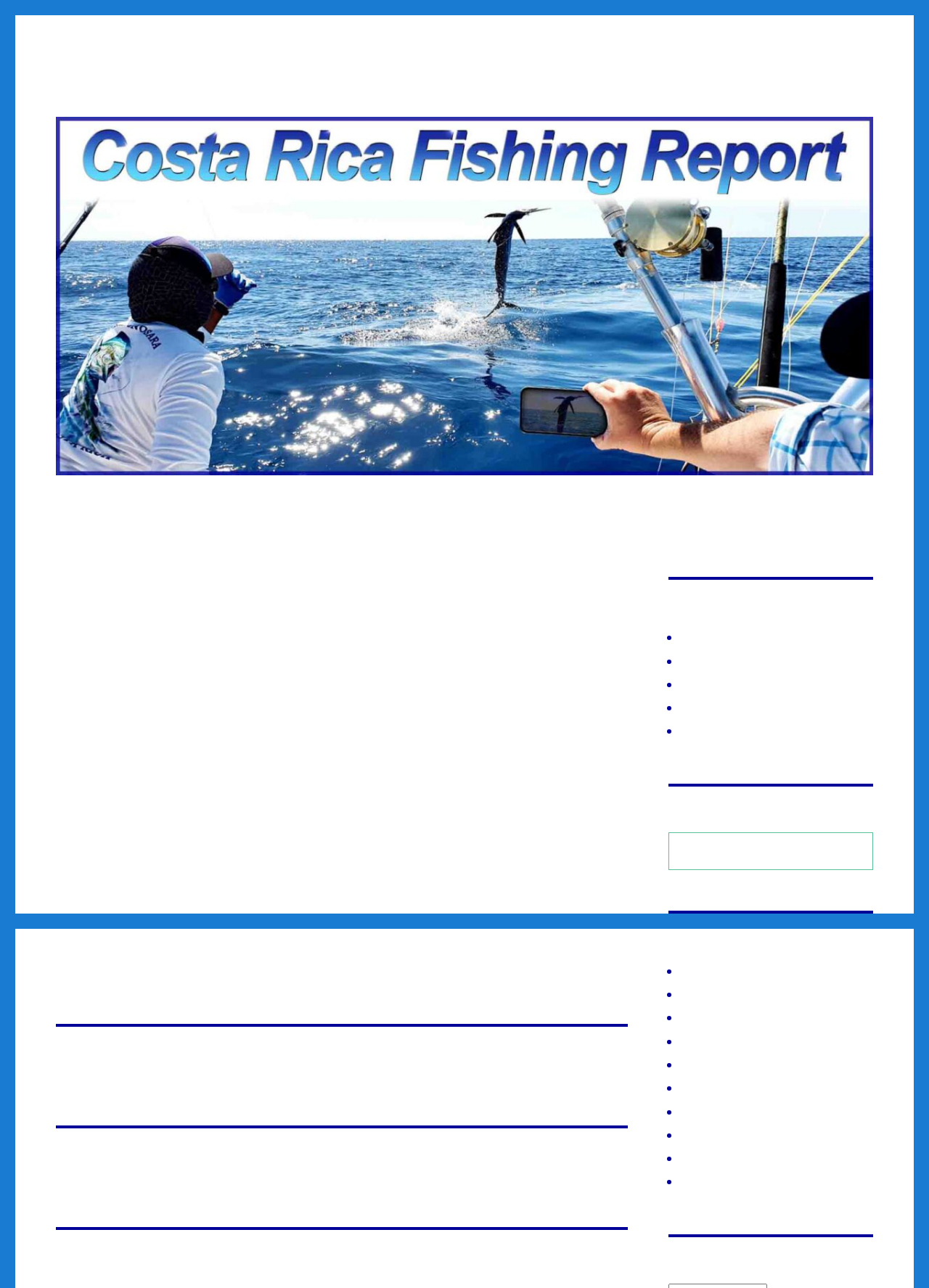Please identify the primary heading on the webpage and return its text.

February 7, 2010